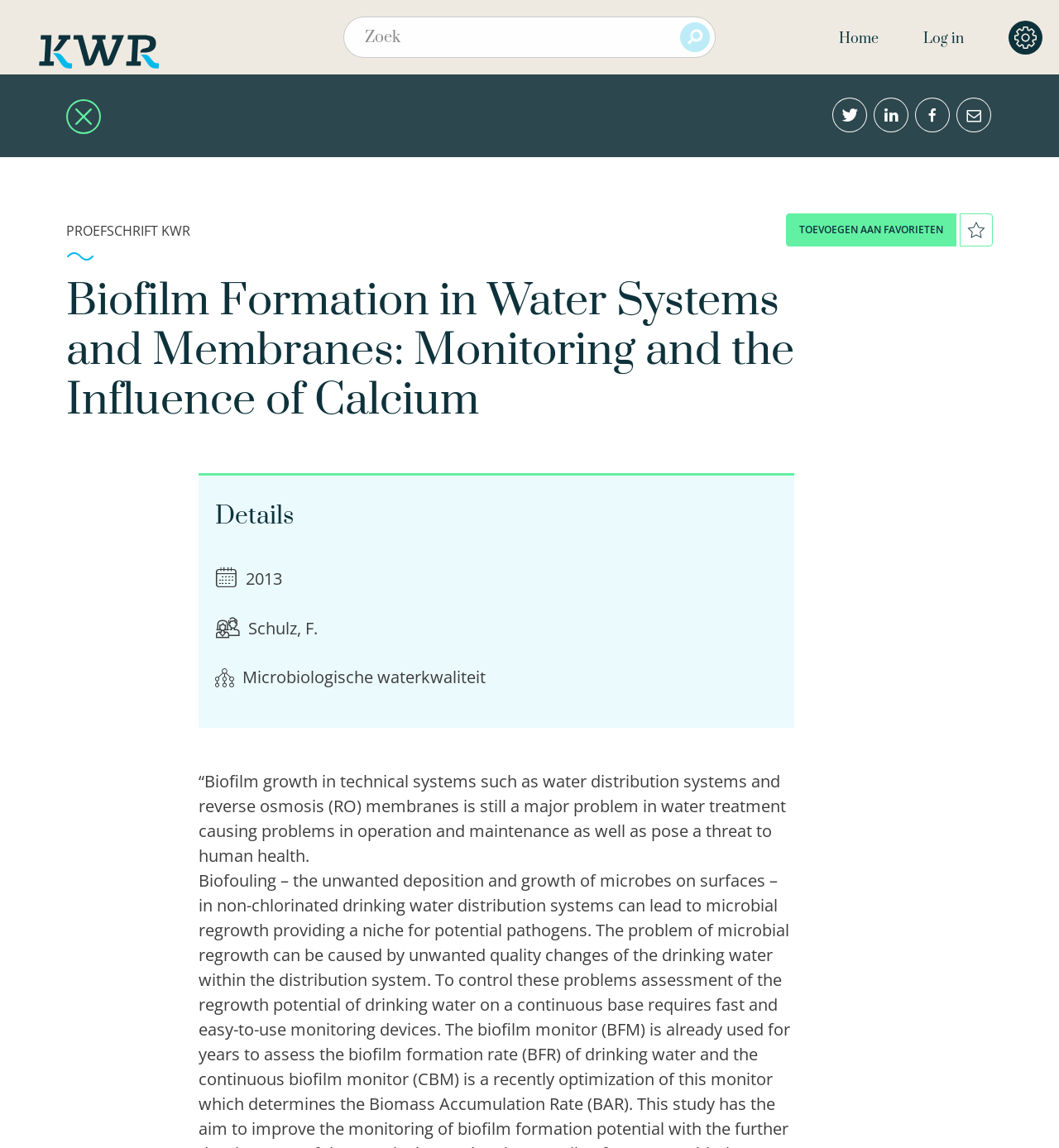Please find the bounding box coordinates of the section that needs to be clicked to achieve this instruction: "Search for something".

[0.32, 0.014, 0.68, 0.05]